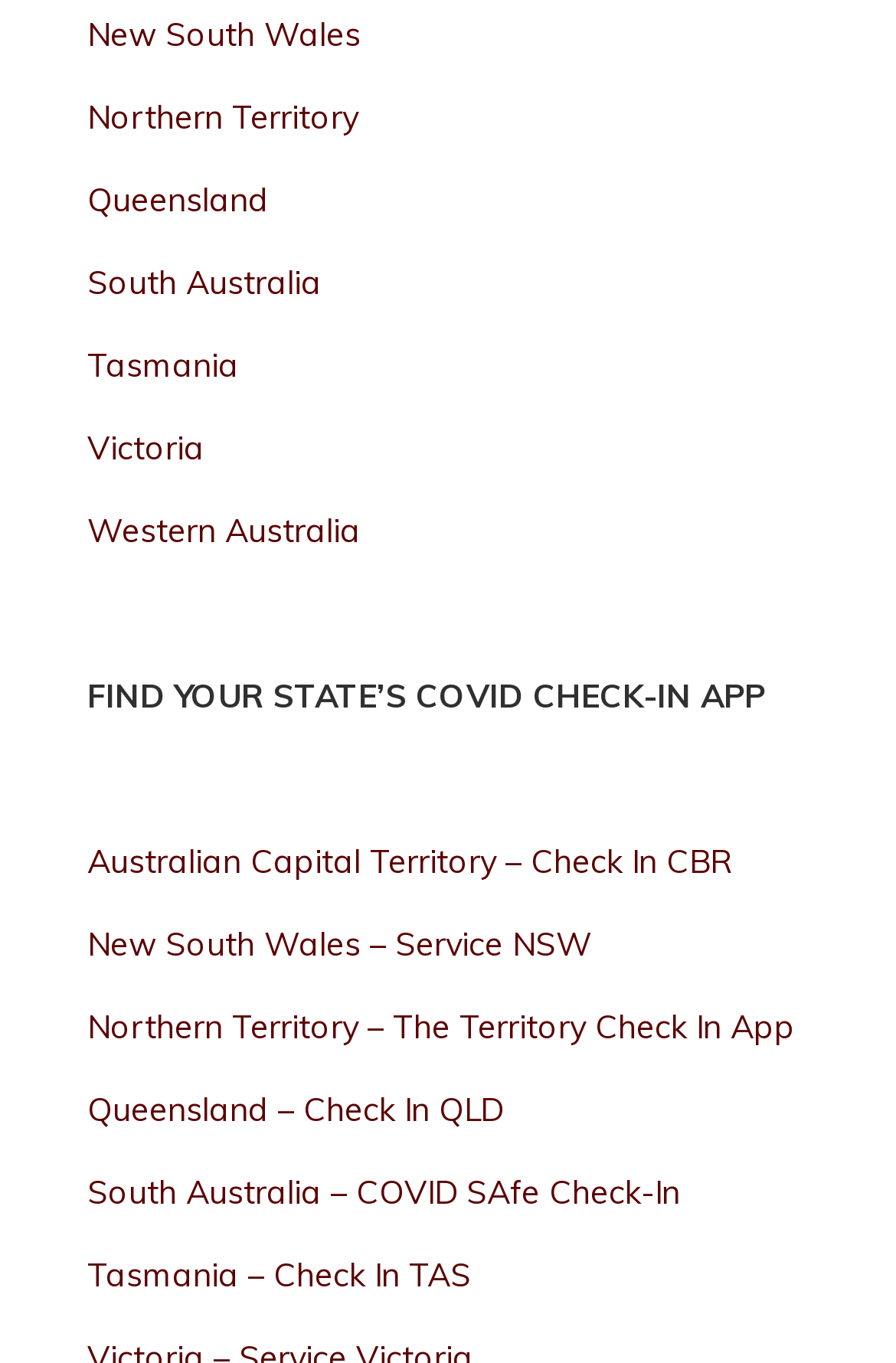Please use the details from the image to answer the following question comprehensively:
What is the last state listed?

I looked at the list of links with state names and found that 'Western Australia' is the last one listed, with a bounding box coordinate of [0.097, 0.374, 0.403, 0.404].